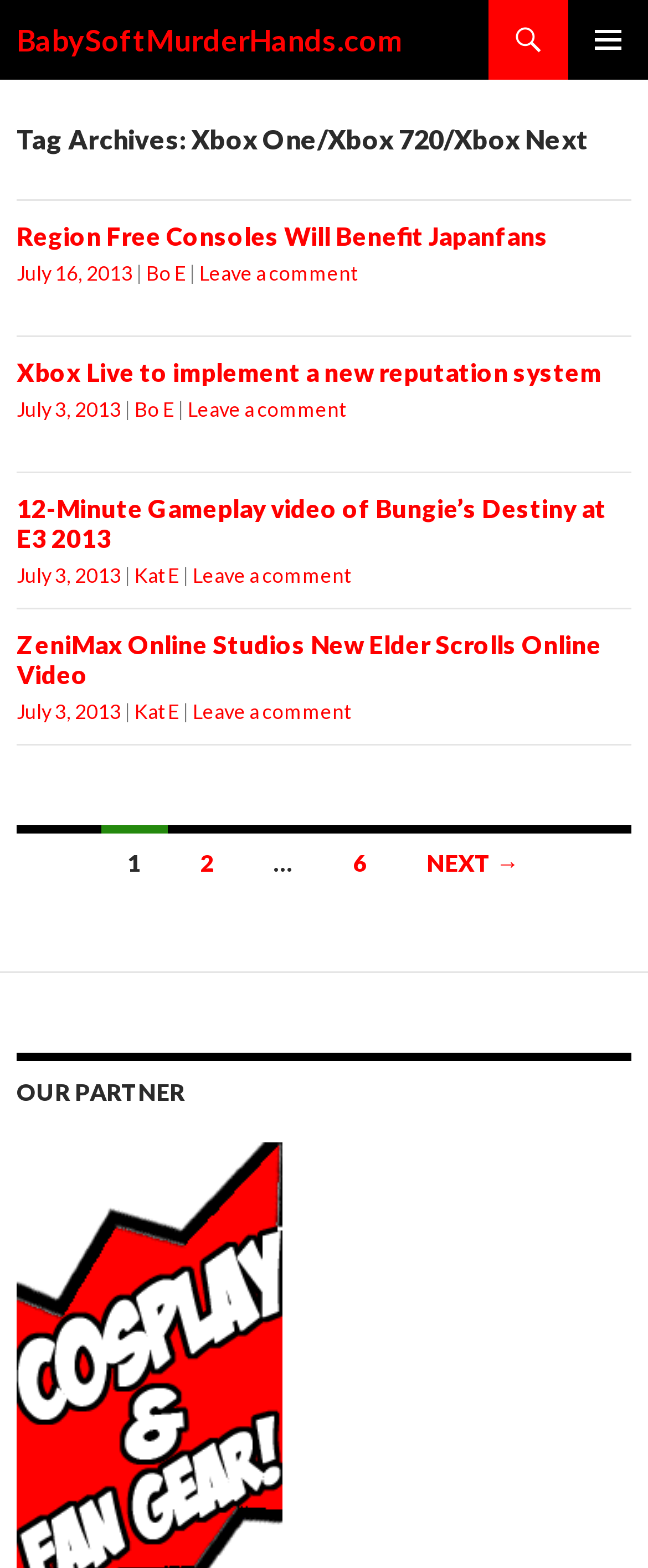Give a one-word or short-phrase answer to the following question: 
What is the title of the first article?

Region Free Consoles Will Benefit Japanfans